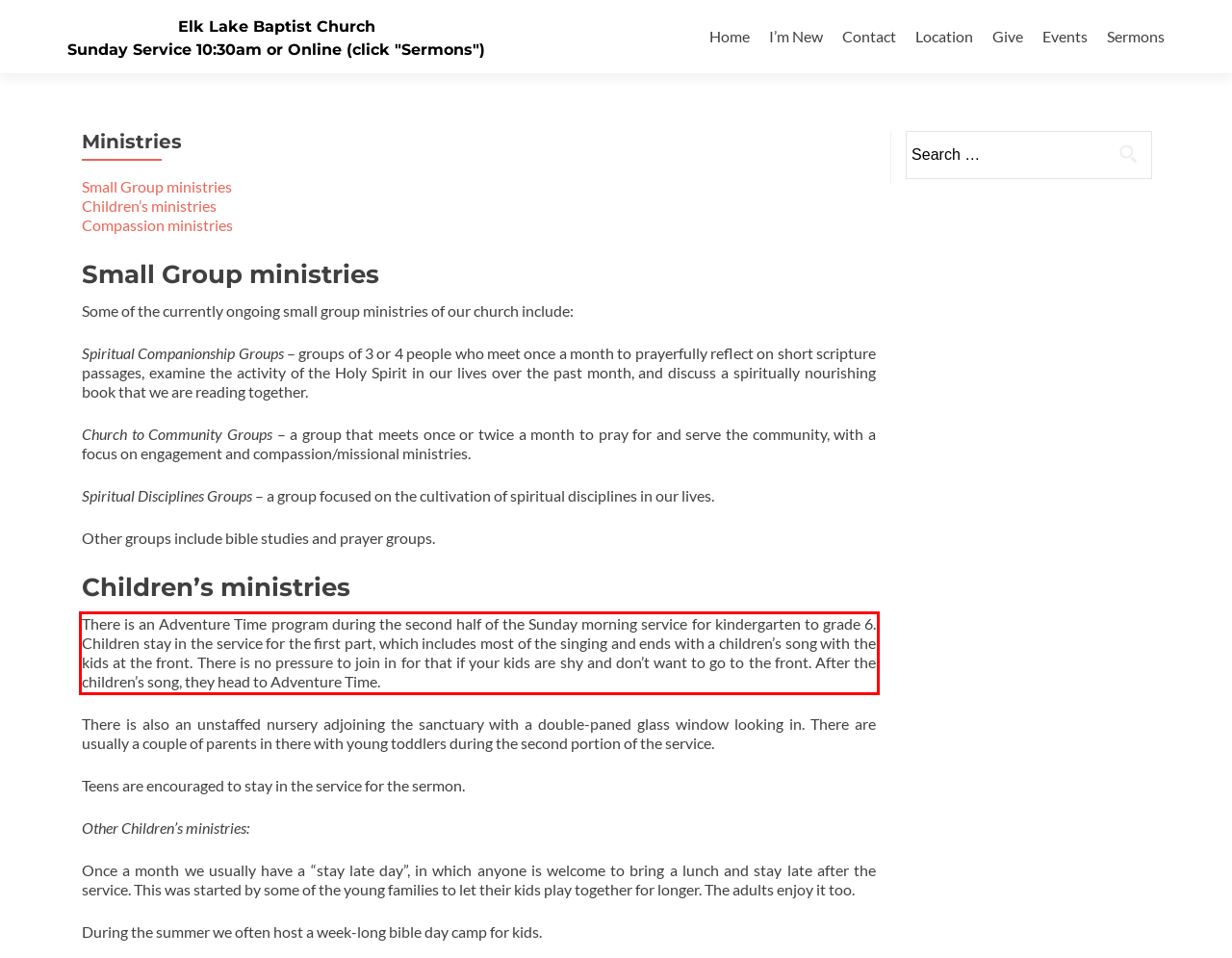Identify the text within the red bounding box on the webpage screenshot and generate the extracted text content.

There is an Adventure Time program during the second half of the Sunday morning service for kindergarten to grade 6. Children stay in the service for the first part, which includes most of the singing and ends with a children’s song with the kids at the front. There is no pressure to join in for that if your kids are shy and don’t want to go to the front. After the children’s song, they head to Adventure Time.